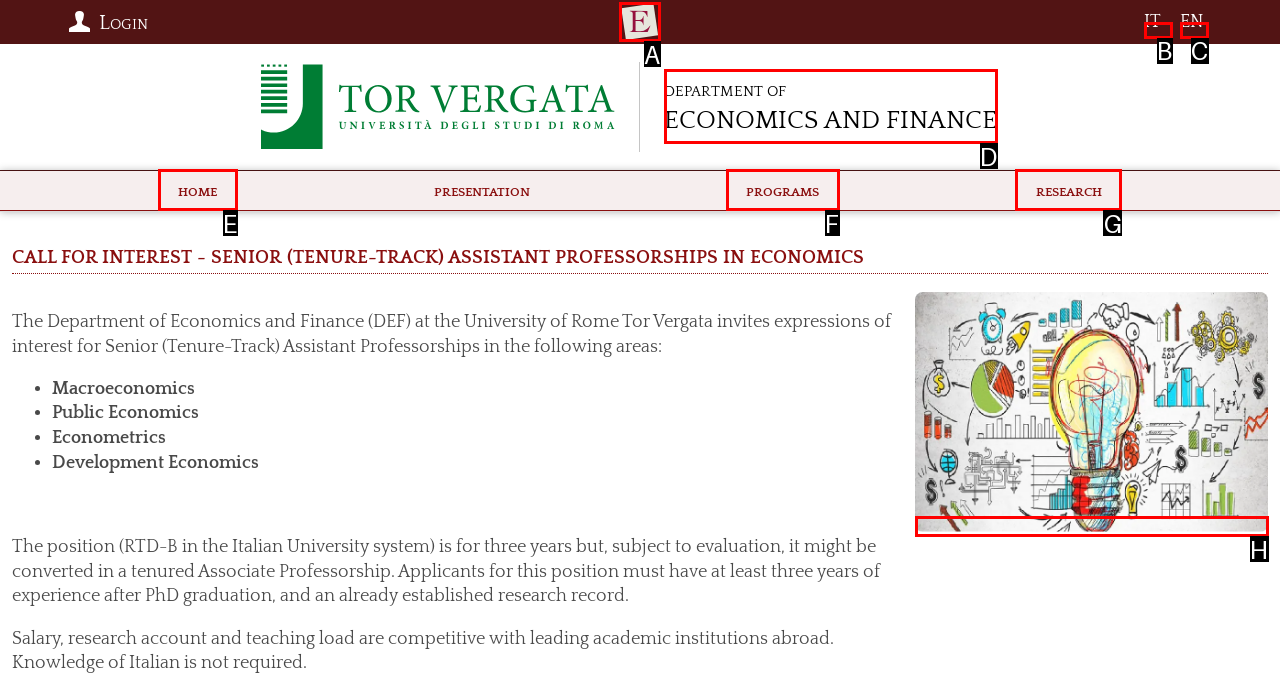Specify which element within the red bounding boxes should be clicked for this task: Visit the School of Economics Respond with the letter of the correct option.

A